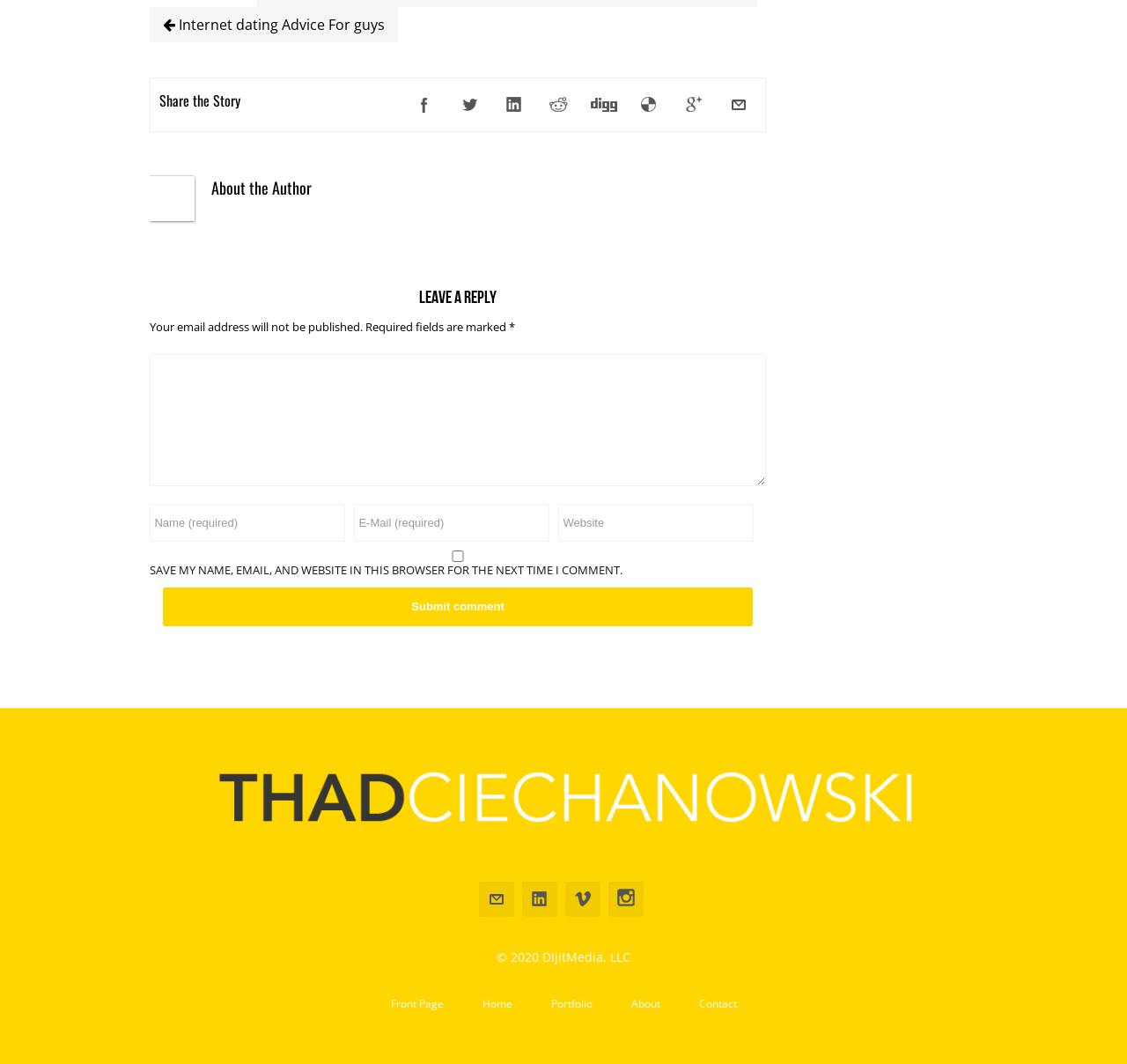Please specify the bounding box coordinates of the area that should be clicked to accomplish the following instruction: "Enter your name". The coordinates should consist of four float numbers between 0 and 1, i.e., [left, top, right, bottom].

[0.133, 0.332, 0.68, 0.457]